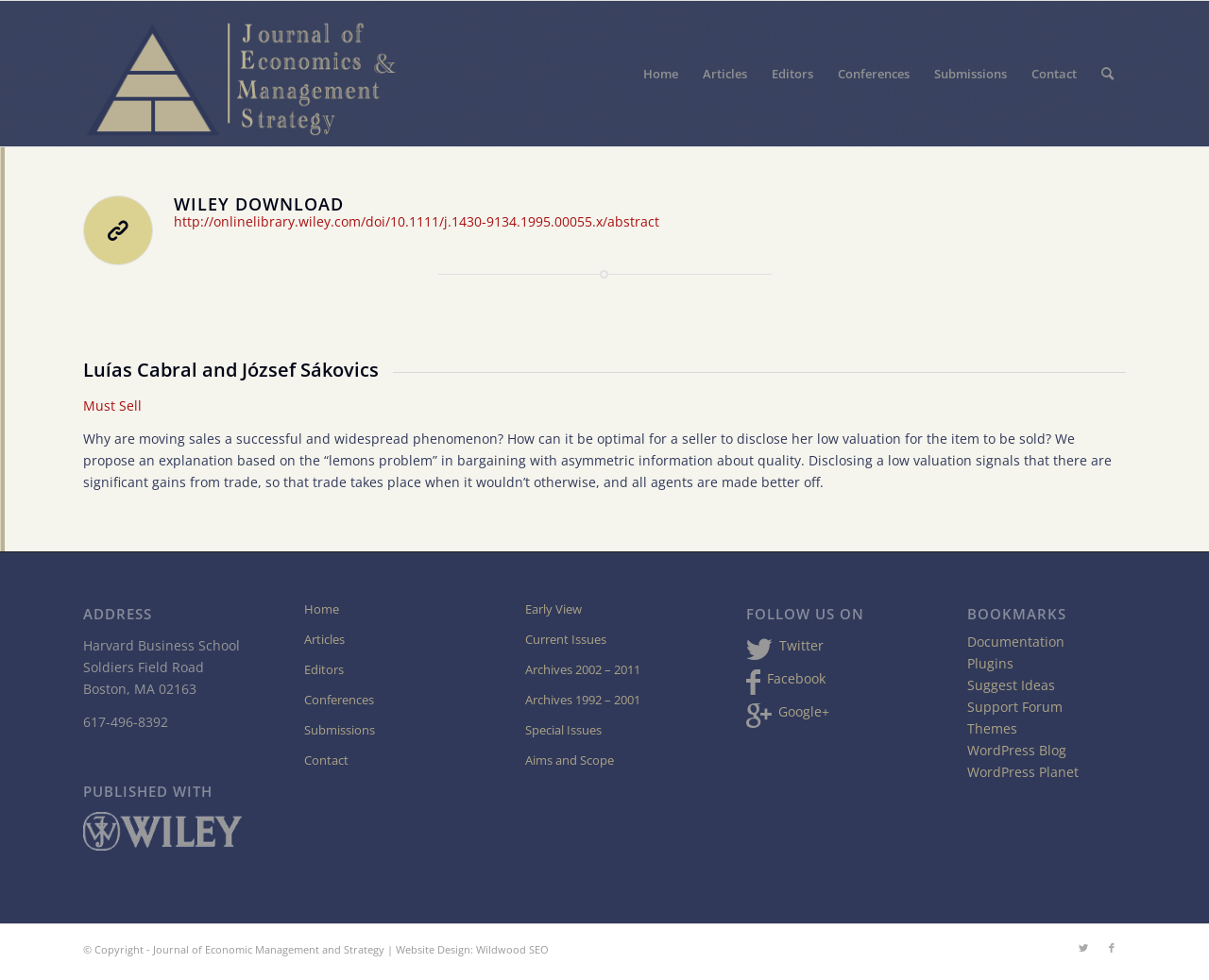What social media platforms can you follow the journal on?
Refer to the screenshot and answer in one word or phrase.

Twitter, Facebook, Google+